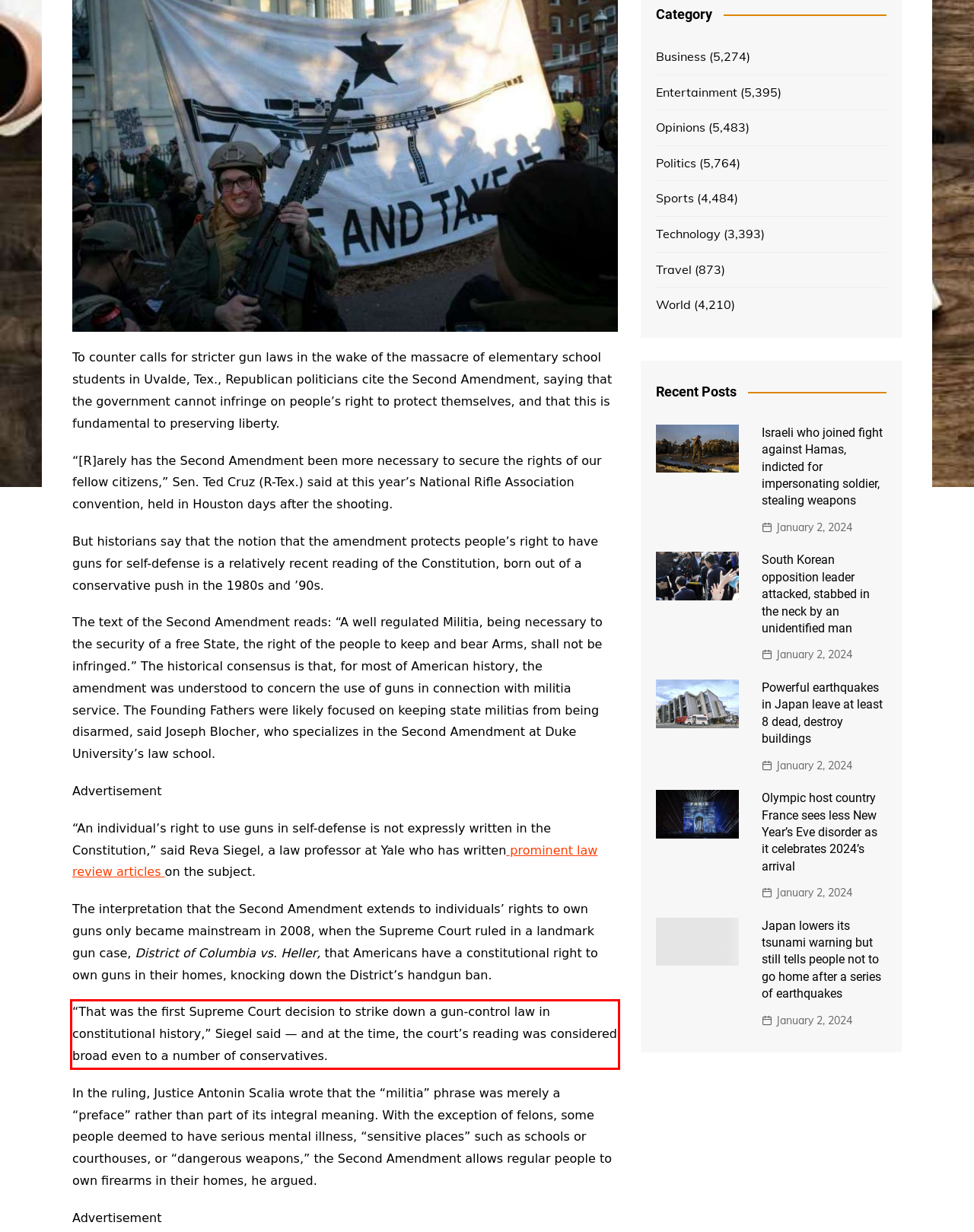You have a webpage screenshot with a red rectangle surrounding a UI element. Extract the text content from within this red bounding box.

“That was the first Supreme Court decision to strike down a gun-control law in constitutional history,” Siegel said — and at the time, the court’s reading was considered broad even to a number of conservatives.